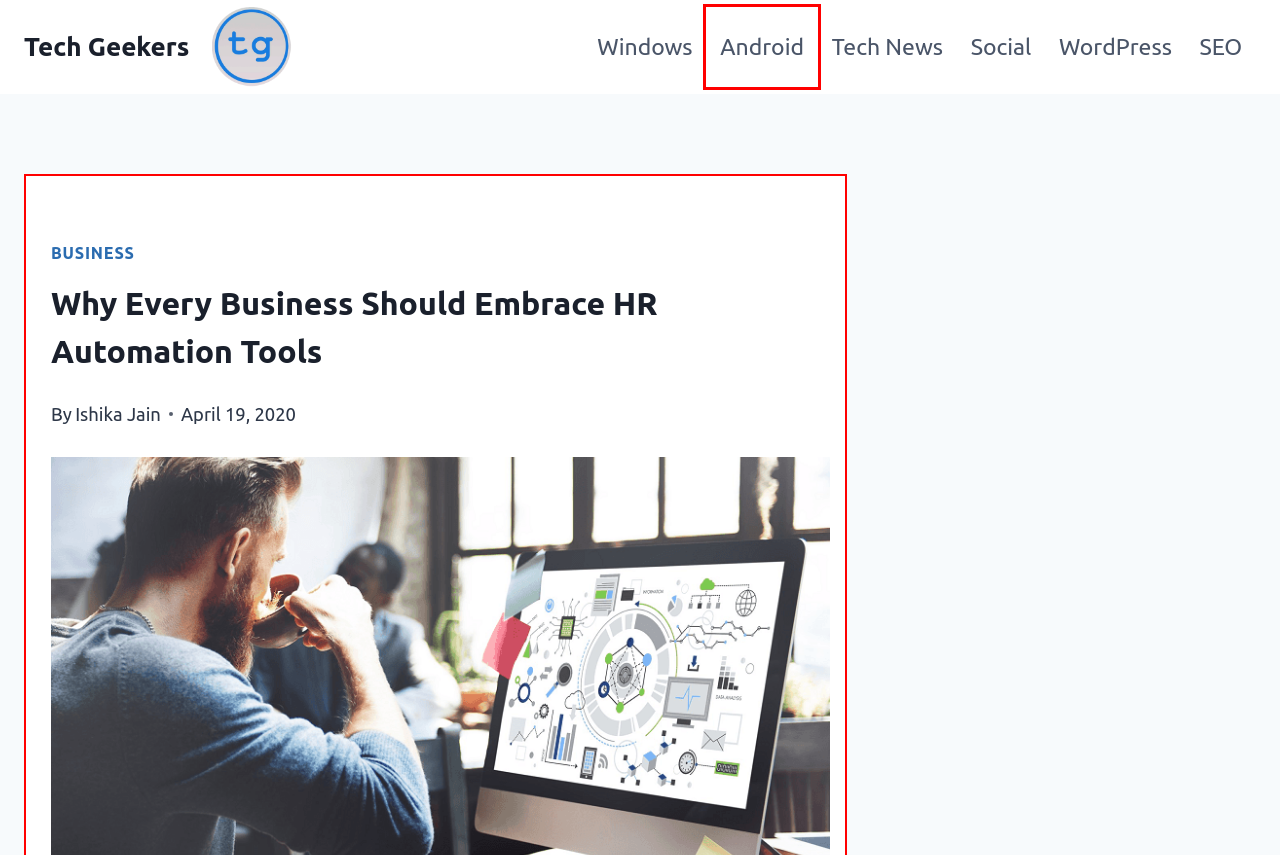Look at the screenshot of a webpage with a red bounding box and select the webpage description that best corresponds to the new page after clicking the element in the red box. Here are the options:
A. WordPress Archives
B. Windows Archives
C. Android Archives
D. Tech Geekers - Be a pro Tech Geeker
E. Social Archives
F. Business Archives
G. Tech News Archives
H. SEO Archives

C